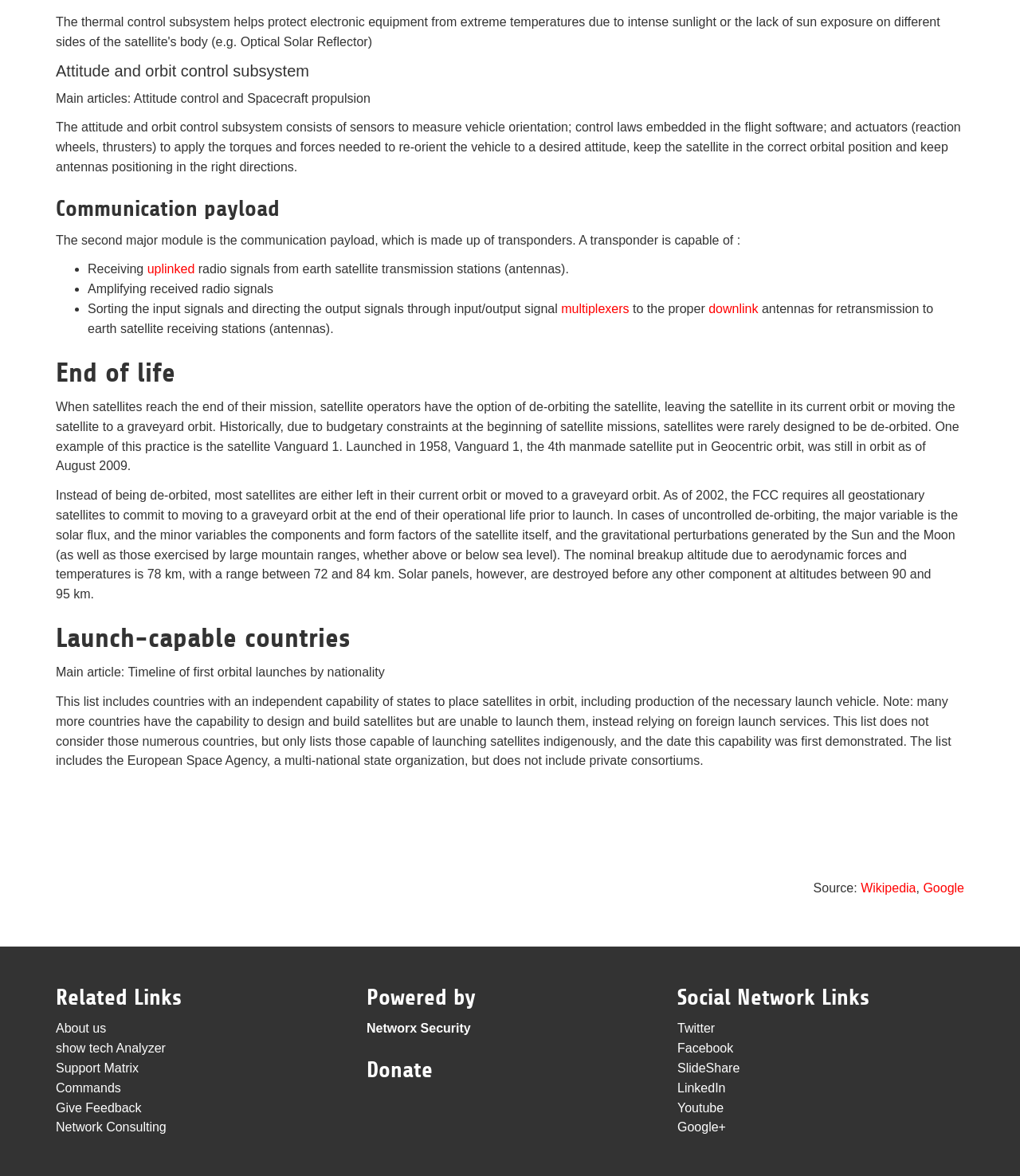Locate the bounding box coordinates of the area that needs to be clicked to fulfill the following instruction: "Click the 'Twitter' link". The coordinates should be in the format of four float numbers between 0 and 1, namely [left, top, right, bottom].

[0.664, 0.869, 0.701, 0.88]